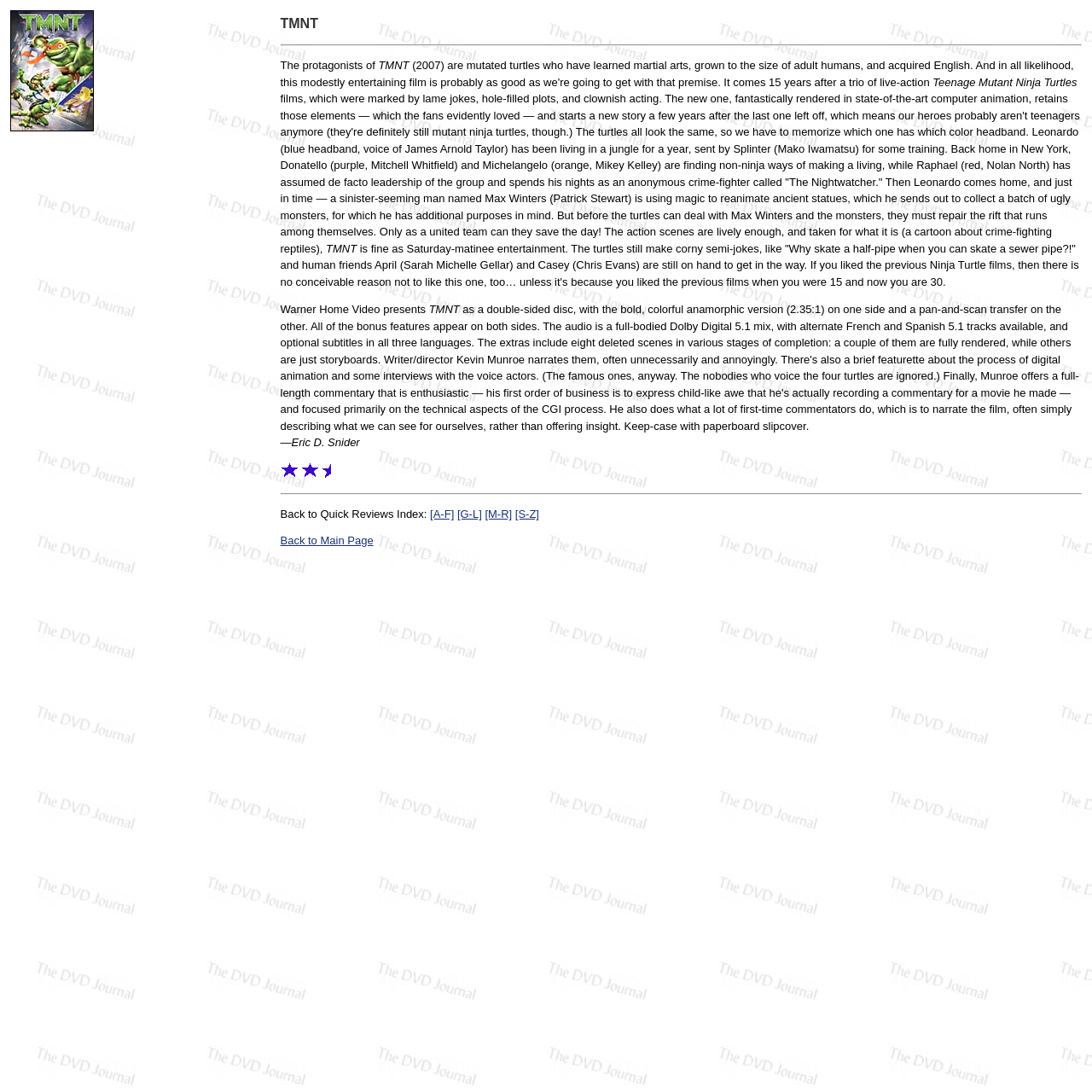Calculate the bounding box coordinates of the UI element given the description: "Back to Main Page".

[0.257, 0.489, 0.342, 0.501]